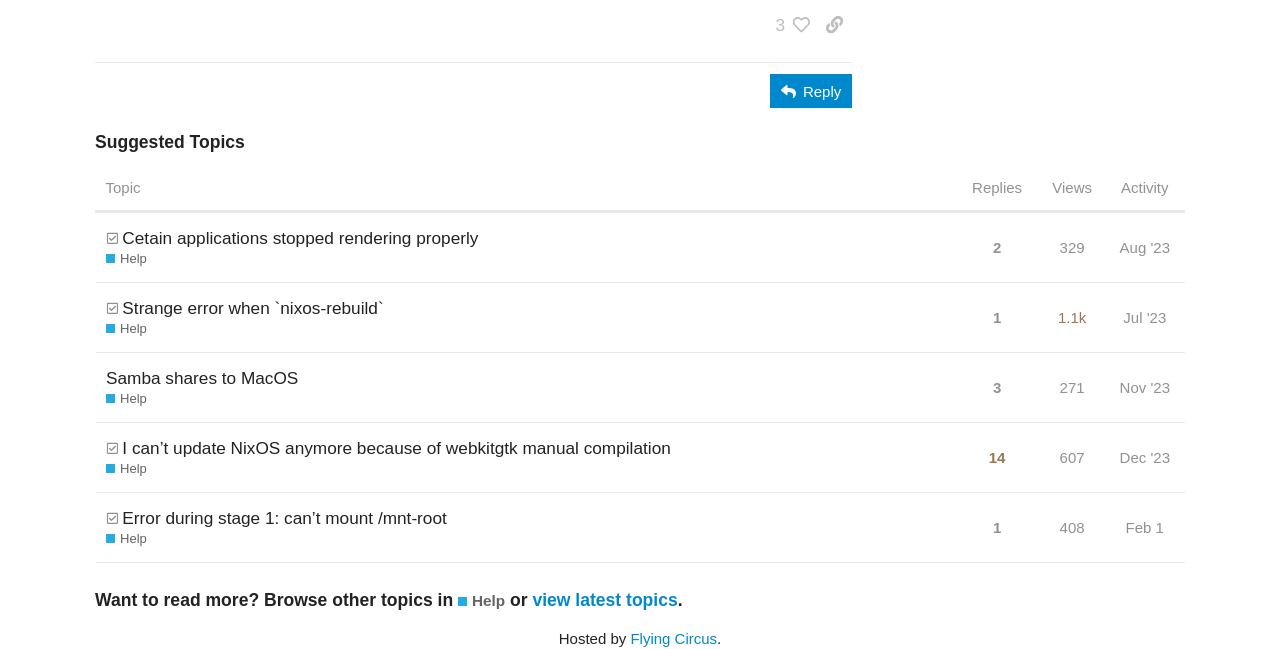Please indicate the bounding box coordinates of the element's region to be clicked to achieve the instruction: "Sort by replies". Provide the coordinates as four float numbers between 0 and 1, i.e., [left, top, right, bottom].

[0.75, 0.254, 0.808, 0.326]